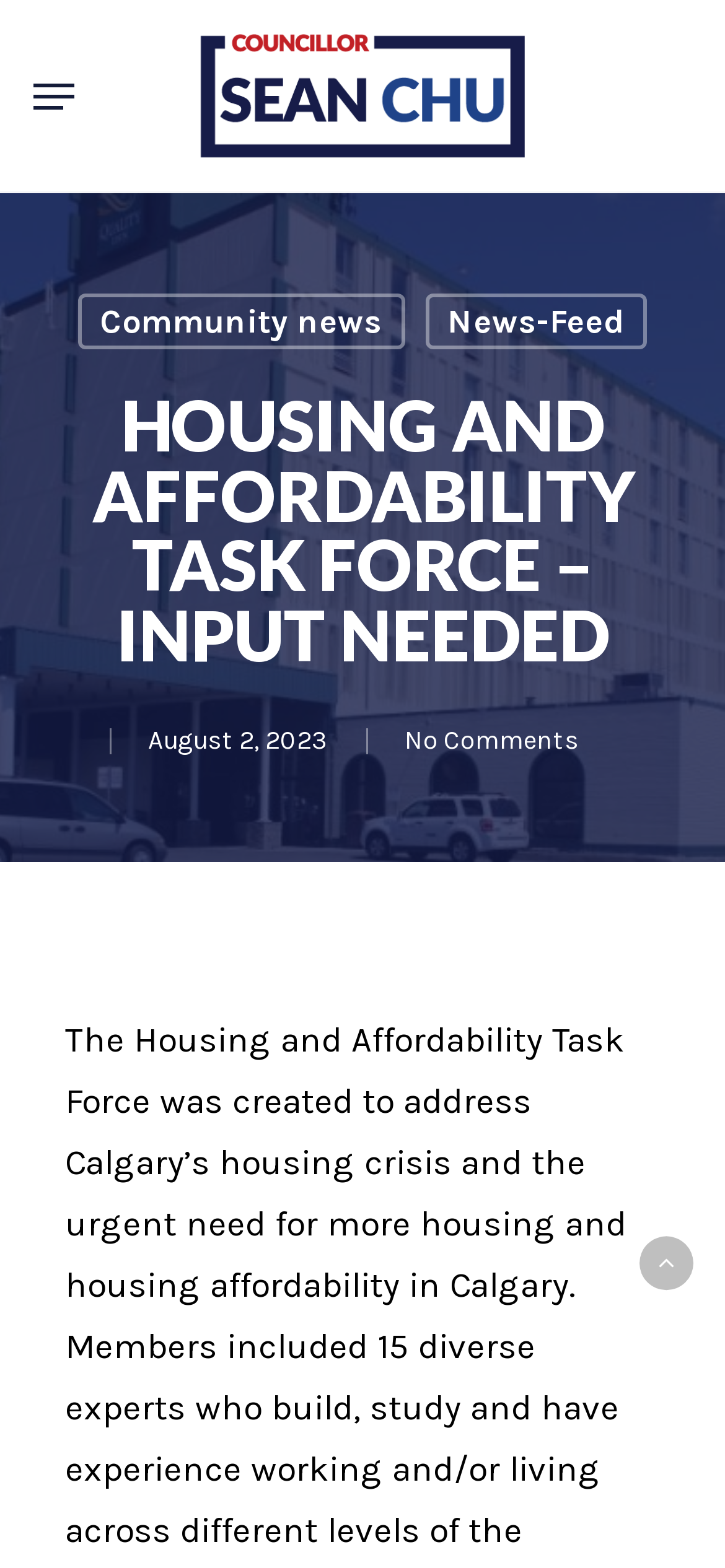Please determine the headline of the webpage and provide its content.

HOUSING AND AFFORDABILITY TASK FORCE – INPUT NEEDED